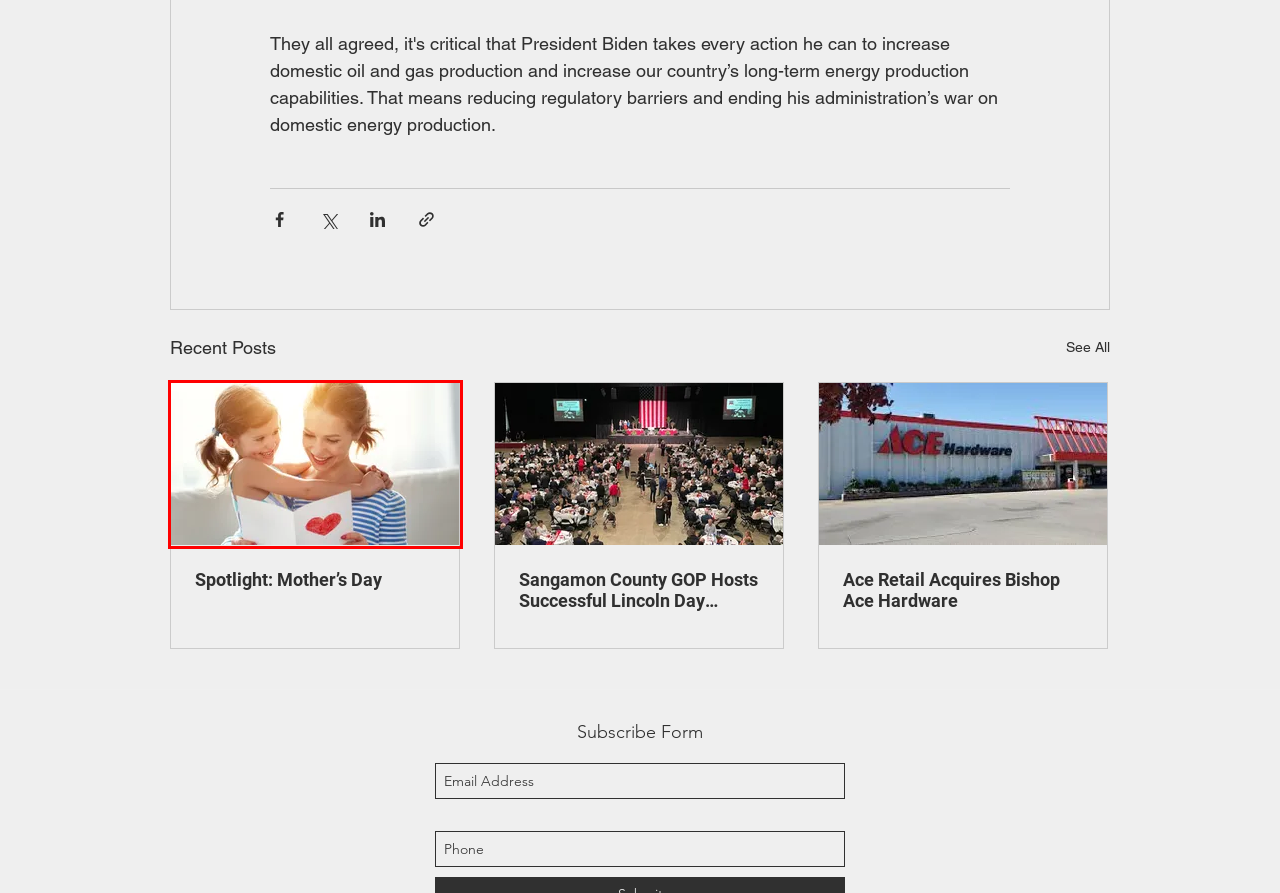Provided is a screenshot of a webpage with a red bounding box around an element. Select the most accurate webpage description for the page that appears after clicking the highlighted element. Here are the candidates:
A. Home | Sangamon County News
B. Terms and Conditions
C. Hasara: Strengthening Our Community Through Local News
D. Sangamon County GOP Hosts Successful Lincoln Day Dinner
E. Ace Retail Acquires Bishop Ace Hardware
F. Spotlight: Mother’s Day
G. Sangamon Republicans
H. Sports | Sangamon Reporter

F